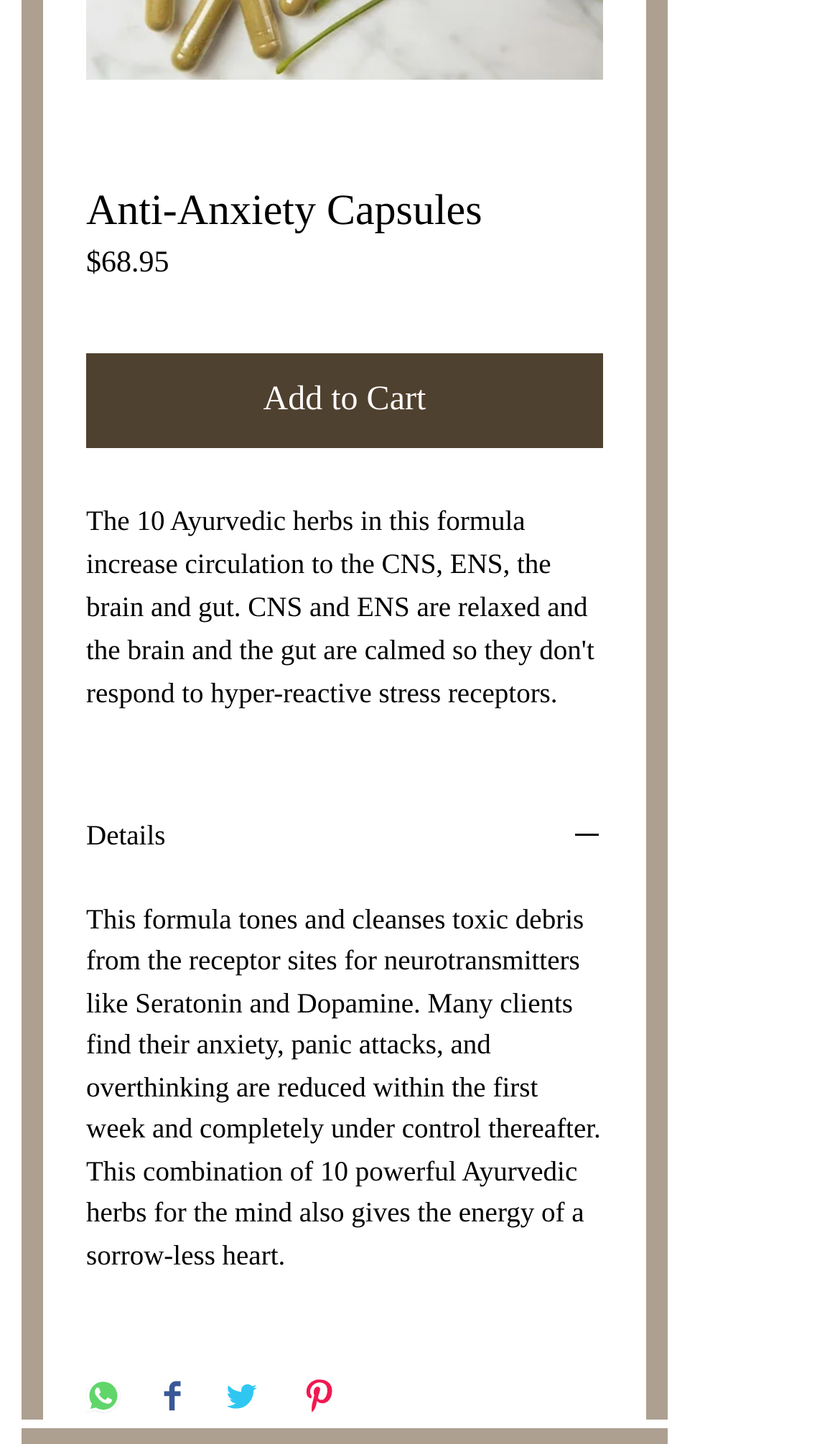Please find the bounding box for the UI component described as follows: "aria-label="Share on WhatsApp"".

[0.103, 0.955, 0.144, 0.984]